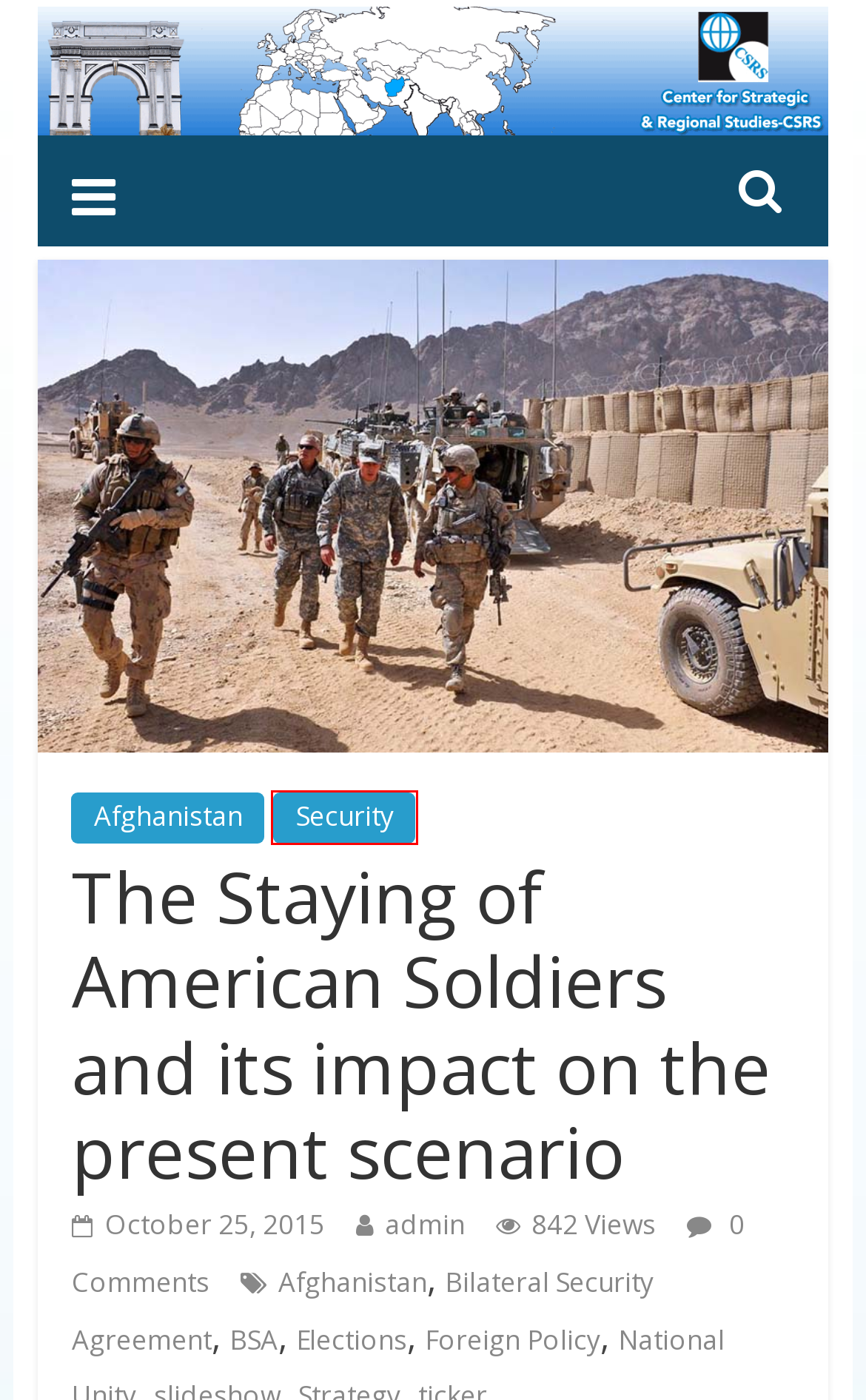With the provided webpage screenshot containing a red bounding box around a UI element, determine which description best matches the new webpage that appears after clicking the selected element. The choices are:
A. Security – CSRS En
B. National Unity – CSRS En
C. Foreign Policy – CSRS En
D. Afghanistan – CSRS En
E. BSA – CSRS En
F. CSRS En – مرکز مطالعات استراتژيک ومنطقوی                 د ستراتېژيکو او سيمه‌ييزو څېړنو مرکز
G. Weekly Analysis-Issue Number 139 (October 24-31, 2015) – CSRS En
H. ticker – CSRS En

A